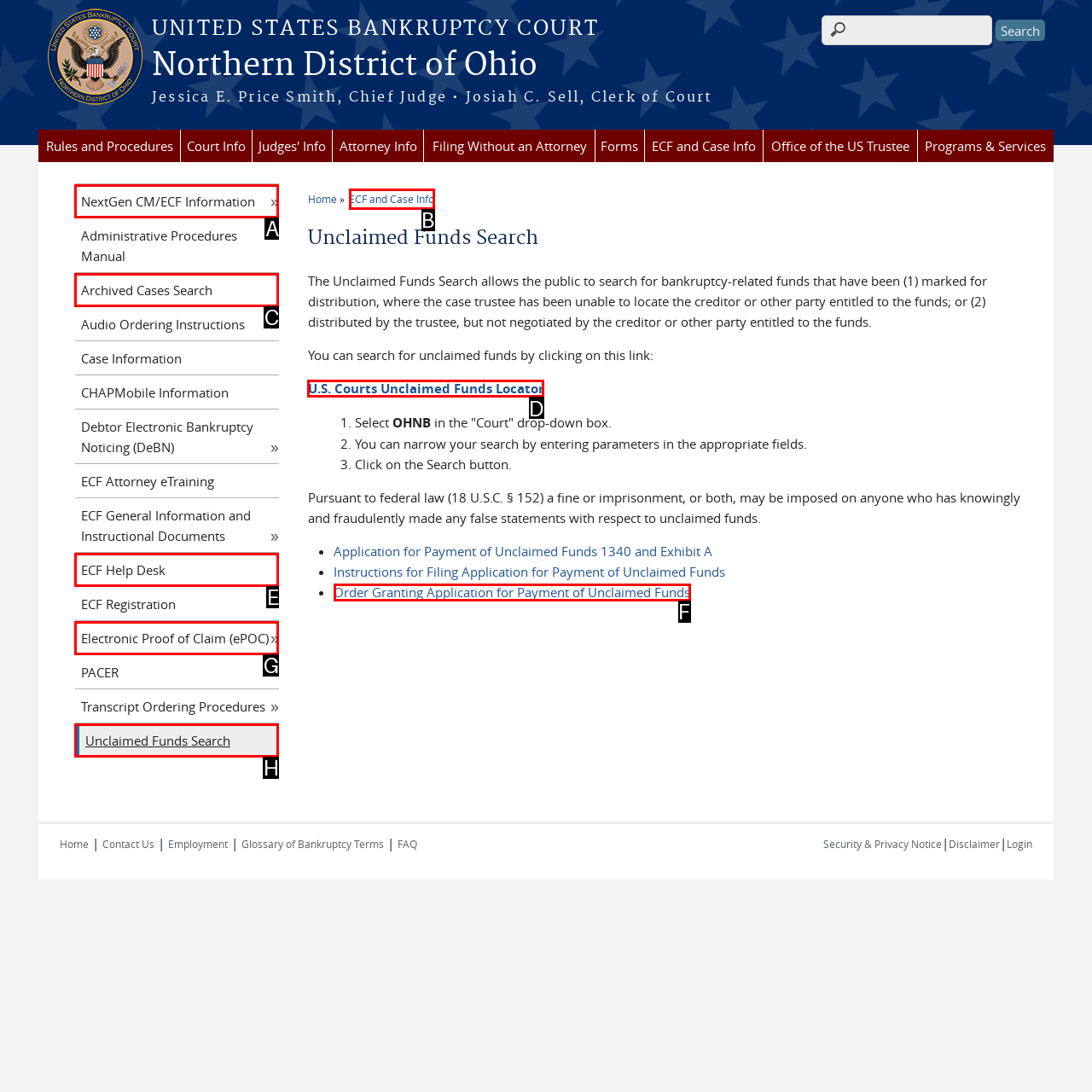Determine which HTML element I should select to execute the task: Click on the link to the U.S. Courts Unclaimed Funds Locator
Reply with the corresponding option's letter from the given choices directly.

D